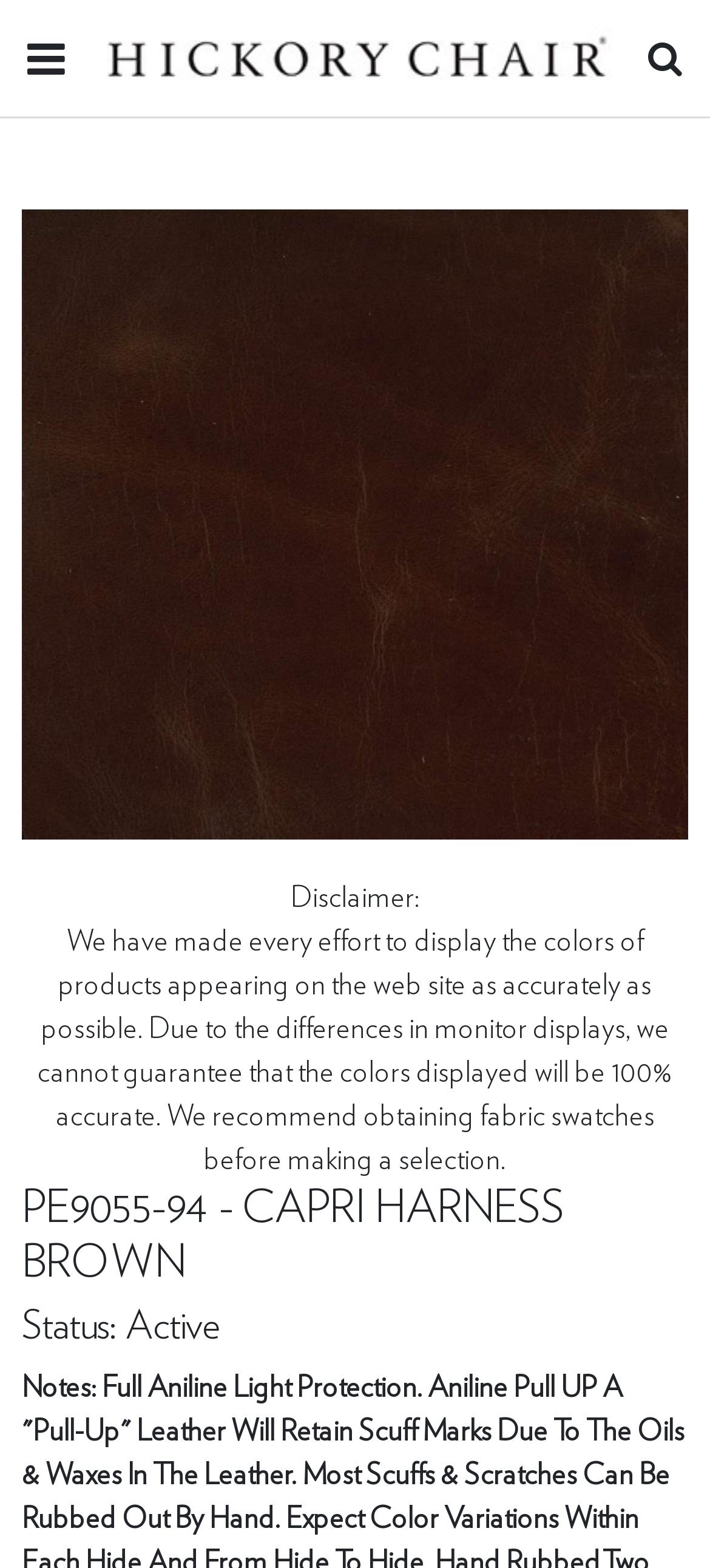Explain the contents of the webpage comprehensively.

The webpage is about a specific fabric detail, titled "FabDetail". At the top left corner, there is a link to the "Hickory Chair Logo", accompanied by an image of the logo. Below the logo, a large image of the fabric takes up most of the page, spanning from the top left to the bottom right.

In the middle of the page, there is a disclaimer section, which starts with the text "Disclaimer:" and followed by a paragraph explaining that the website cannot guarantee the accuracy of the displayed colors due to differences in monitor displays. The disclaimer recommends obtaining fabric swatches before making a selection.

Below the disclaimer, there are two headings. The first heading displays the fabric code "PE9055-94 - CAPRI HARNESS BROWN", and the second heading indicates the status of the fabric as "Active". Both headings are positioned at the bottom left of the page, with the fabric code heading above the status heading.